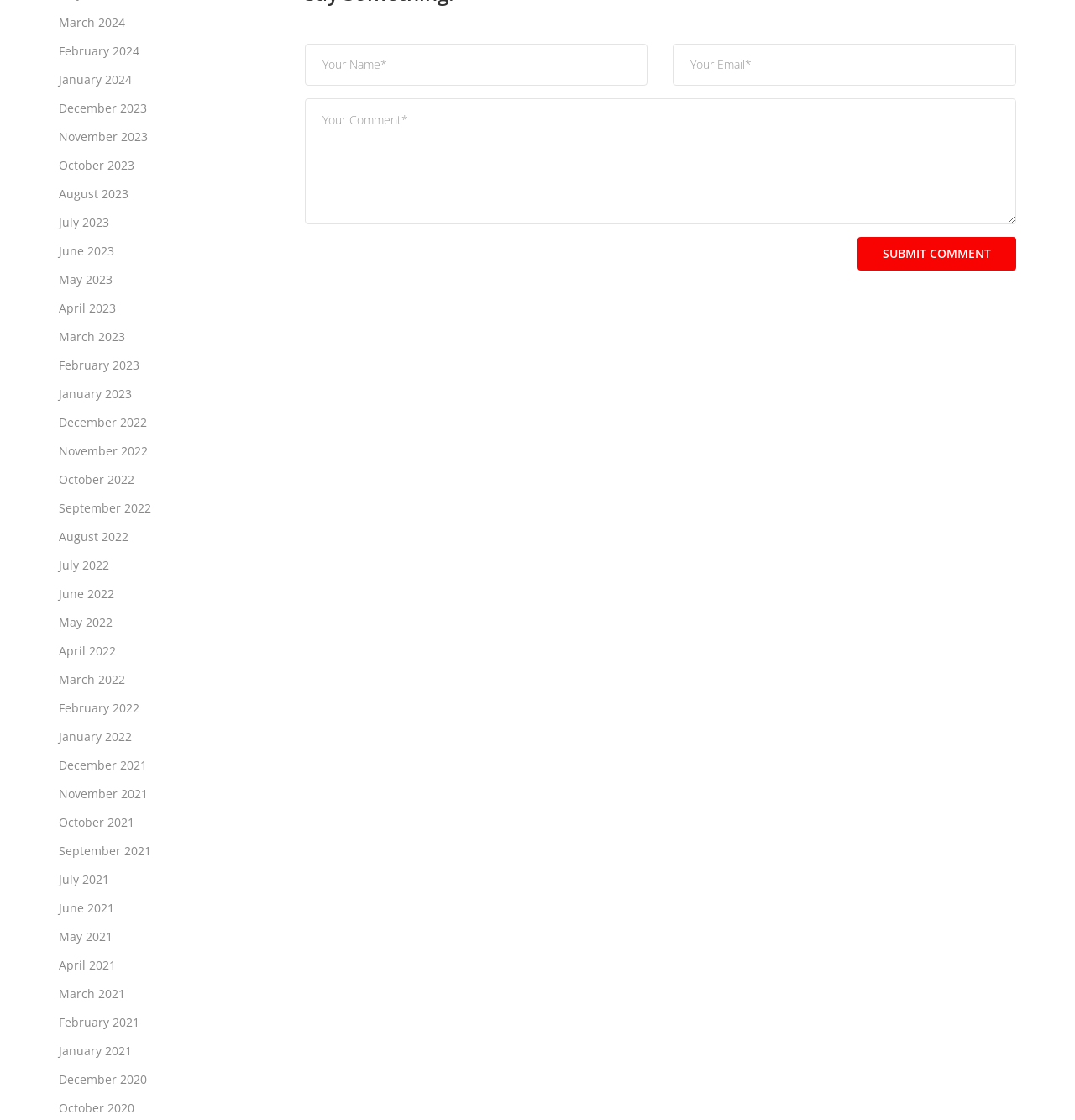What is the required information to submit a comment?
Provide a detailed and extensive answer to the question.

The textboxes labeled 'Your Name*' and 'Your Email*' have the 'required' attribute set to 'True', indicating that users must provide their name and email address to submit a comment.